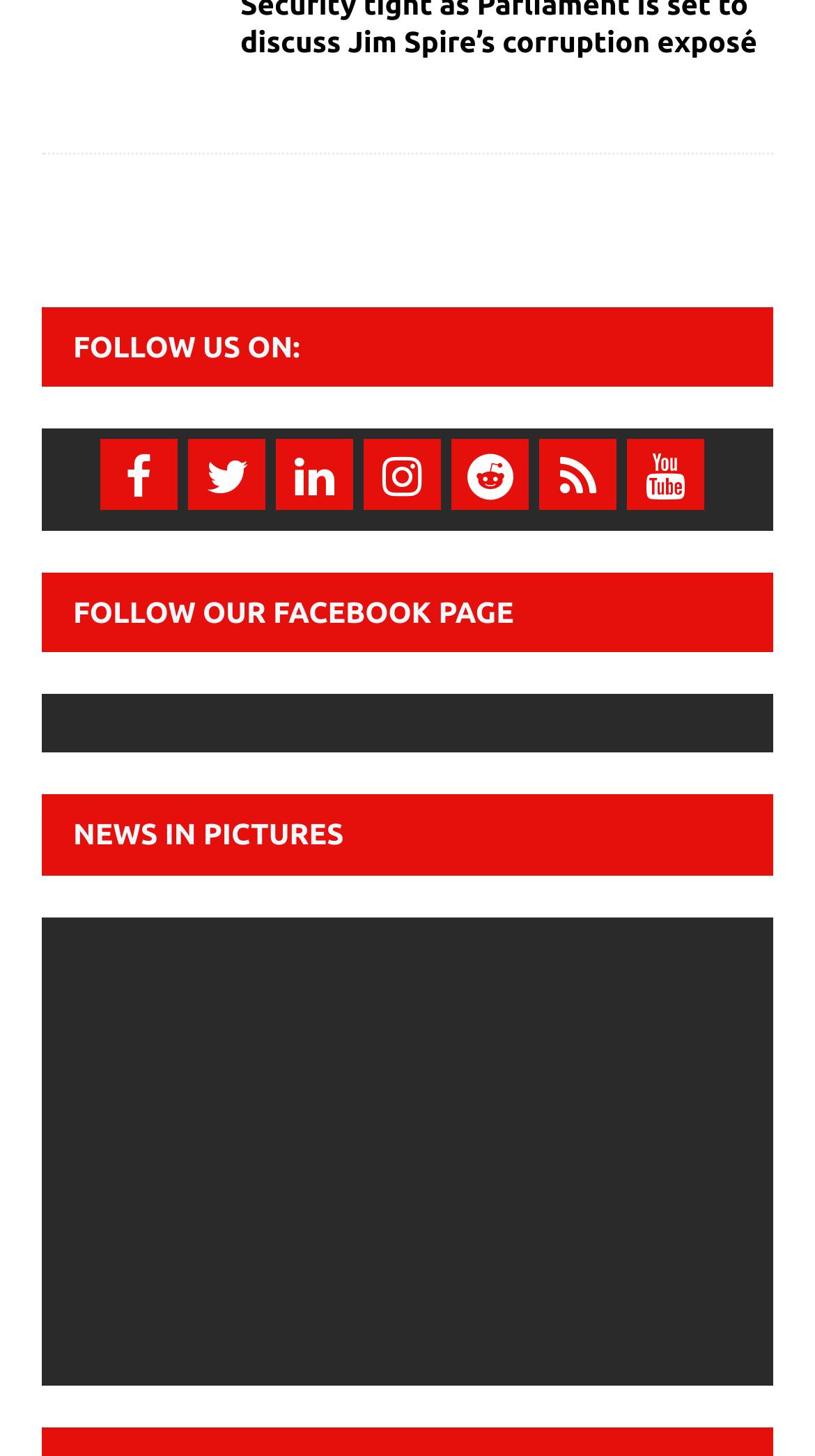Locate the bounding box coordinates of the clickable part needed for the task: "Follow us on Facebook".

[0.123, 0.302, 0.218, 0.351]